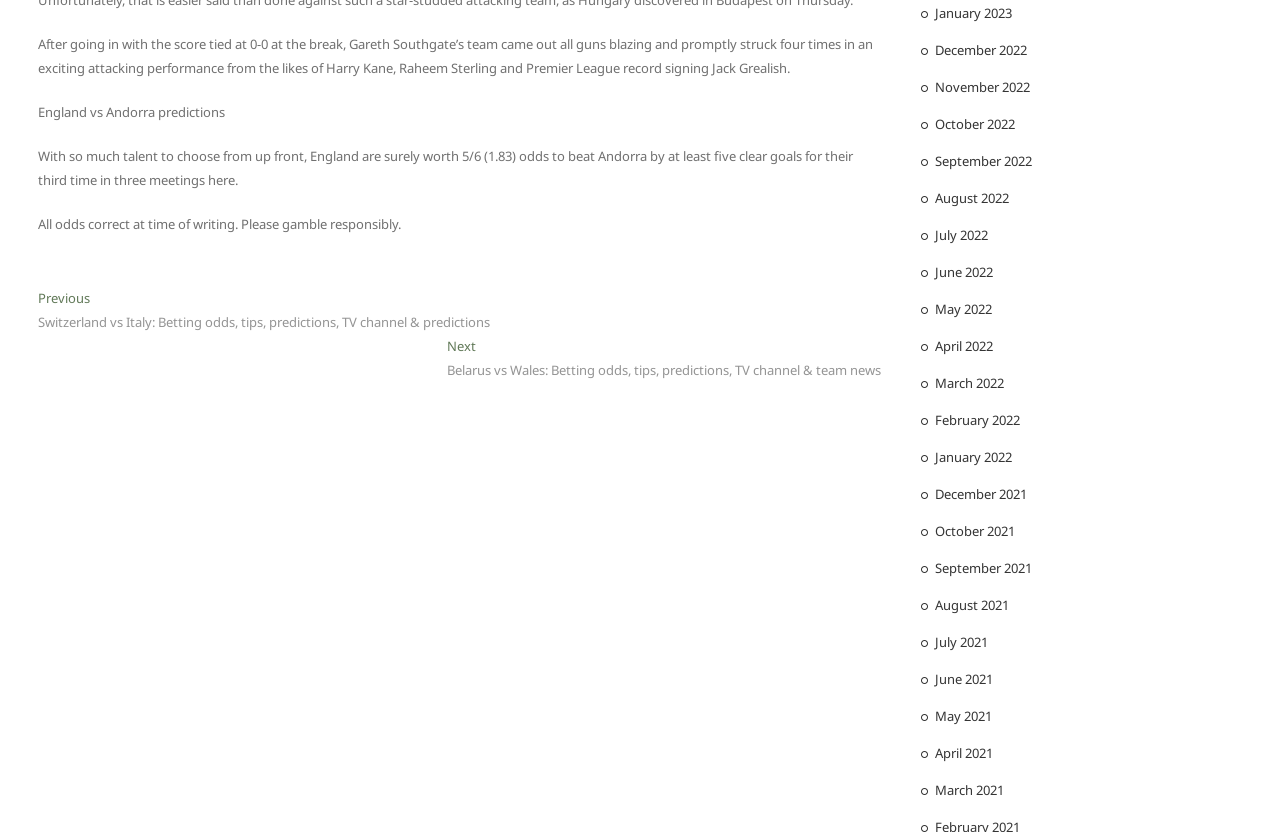Please identify the bounding box coordinates of the element's region that needs to be clicked to fulfill the following instruction: "Go to January 2023". The bounding box coordinates should consist of four float numbers between 0 and 1, i.e., [left, top, right, bottom].

[0.73, 0.005, 0.79, 0.026]